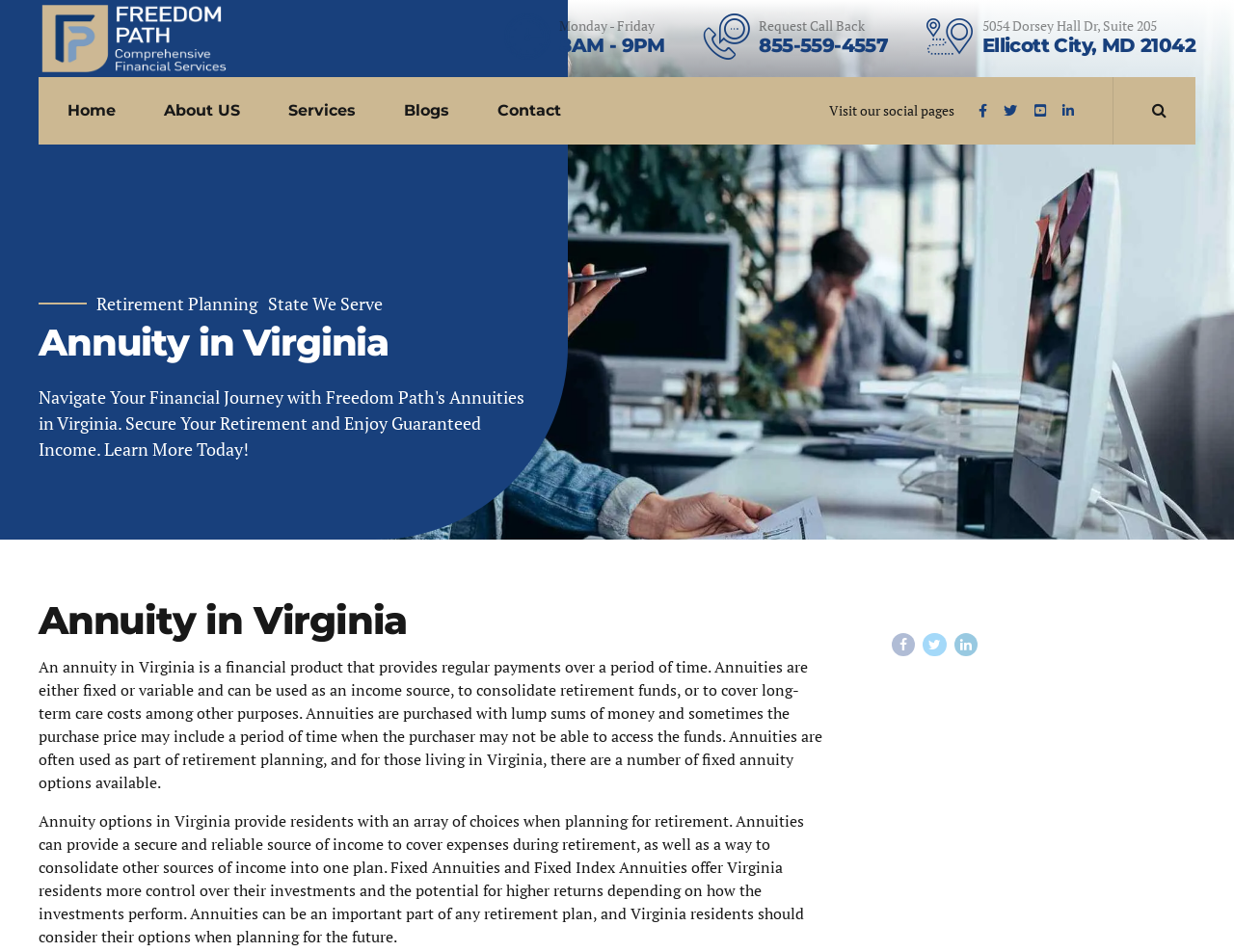Identify the coordinates of the bounding box for the element that must be clicked to accomplish the instruction: "Call the phone number".

[0.615, 0.035, 0.72, 0.06]